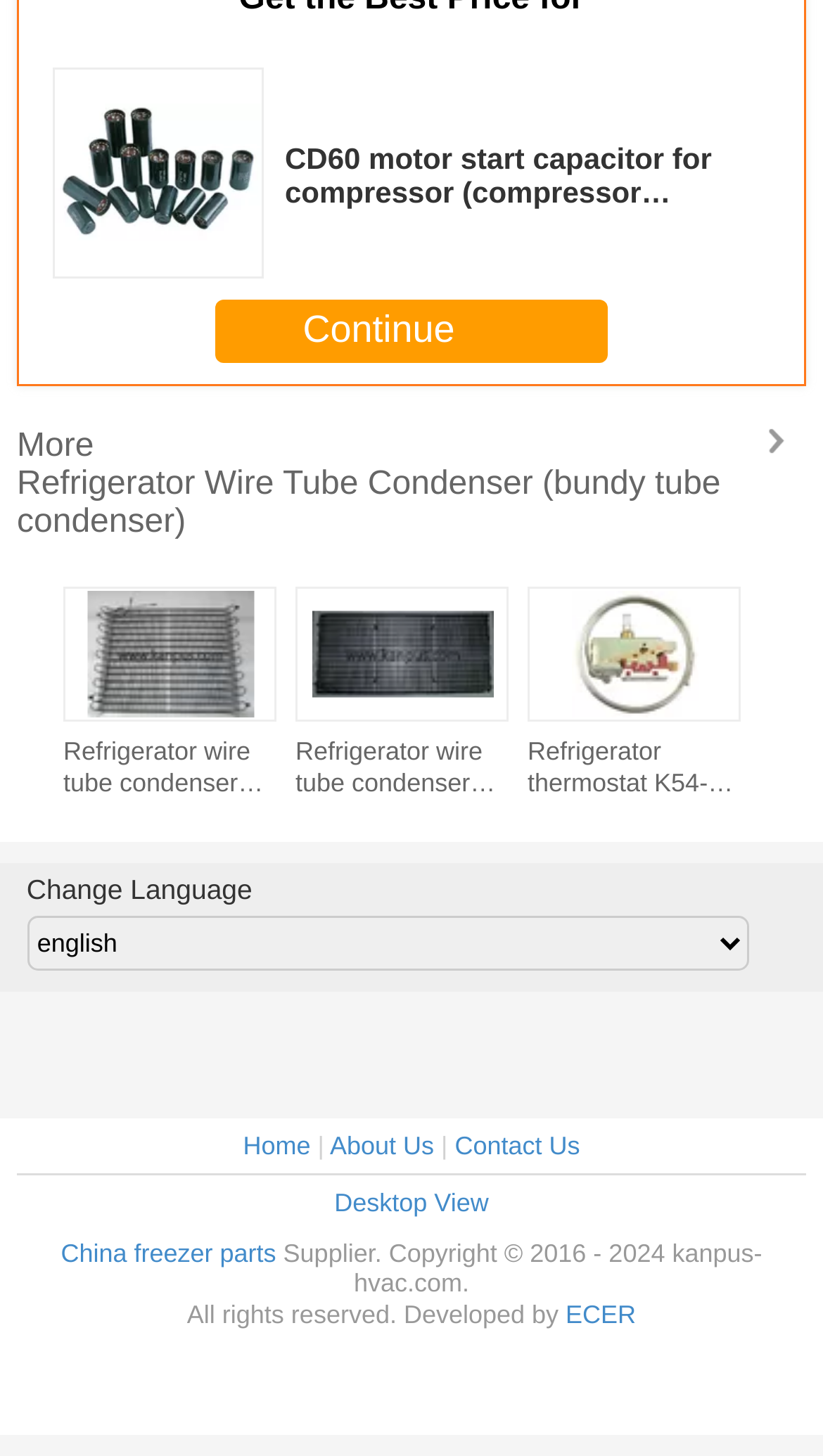Please answer the following question using a single word or phrase: 
What is the purpose of the 'Change Language' option?

To change language